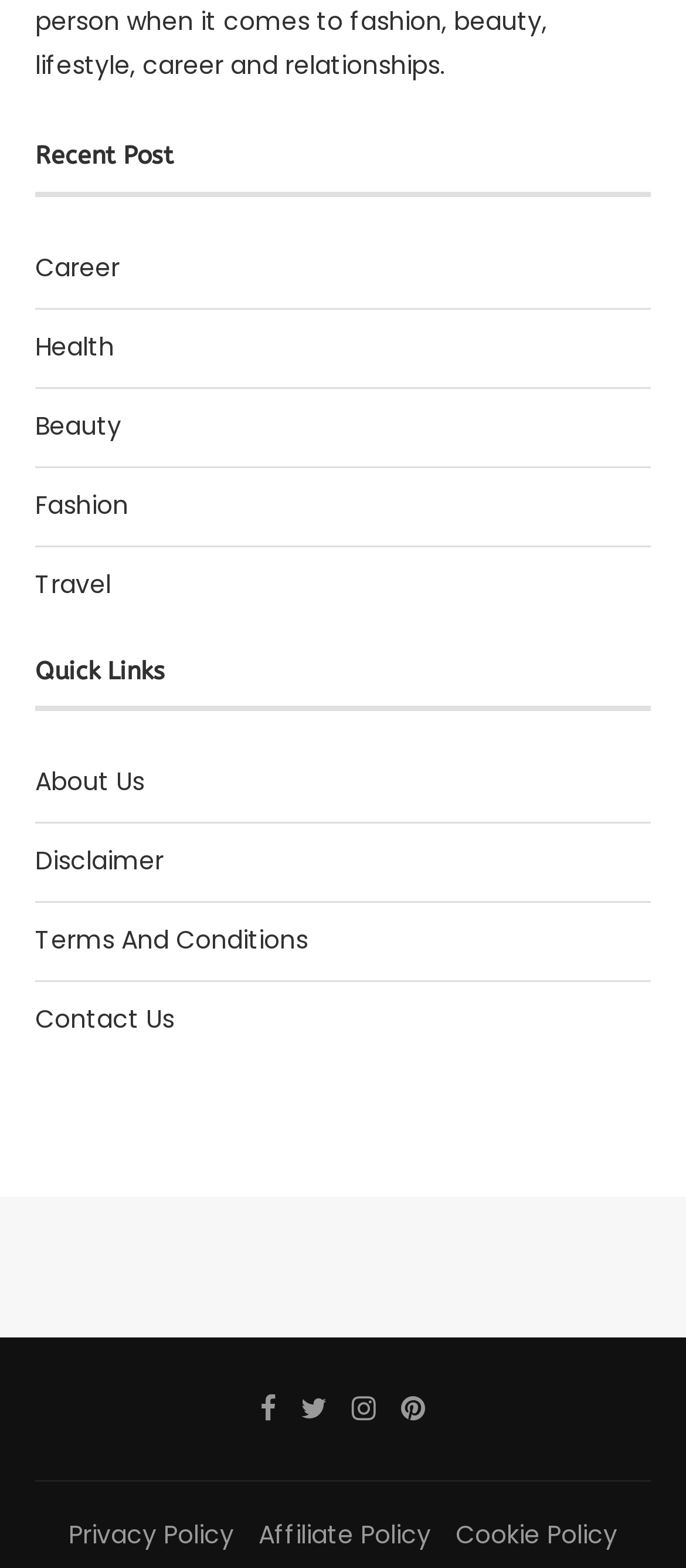Please find the bounding box coordinates of the element's region to be clicked to carry out this instruction: "Explore career articles".

[0.051, 0.159, 0.174, 0.181]